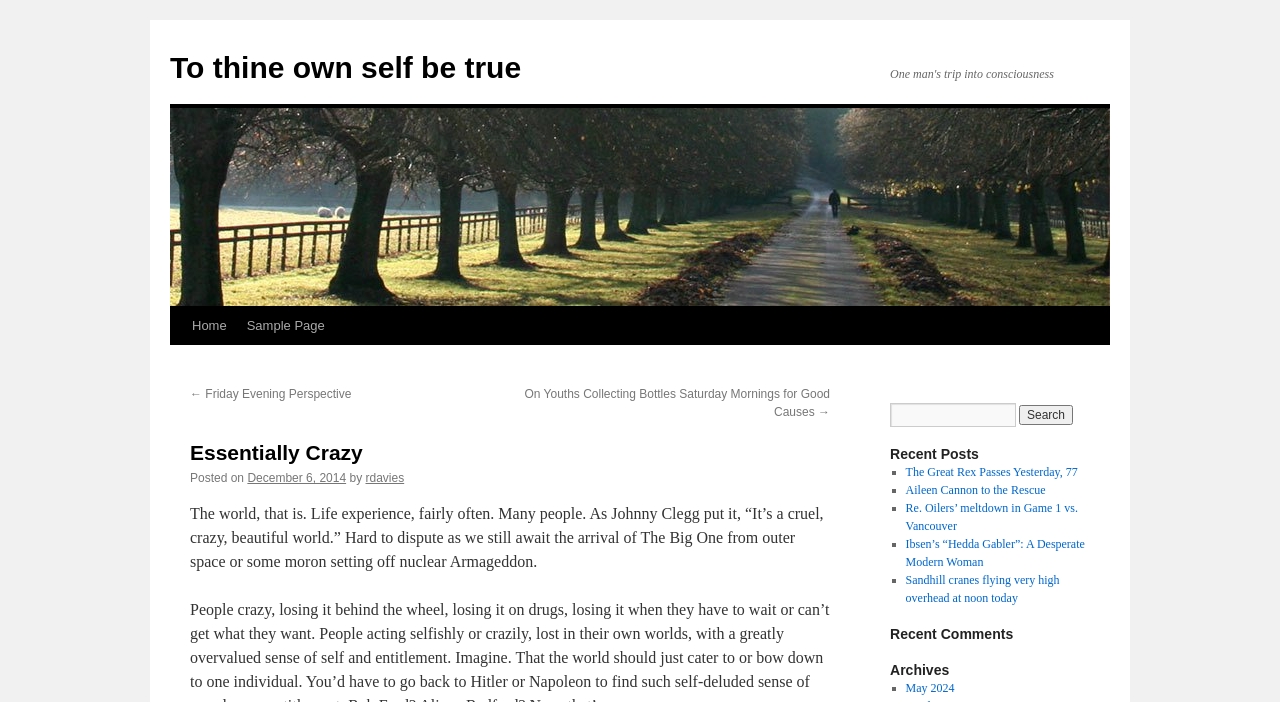Illustrate the webpage's structure and main components comprehensively.

The webpage is titled "Essentially Crazy | To thine own self be true" and features a prominent image with the same title at the top. Below the image, there is a link to "Skip to content" and a navigation menu with links to "Home" and "Sample Page". The "Sample Page" link is followed by two links to previous articles, "Friday Evening Perspective" and "On Youths Collecting Bottles Saturday Mornings for Good Causes".

The main content of the page is a blog post with the title "Essentially Crazy" in a heading. The post is dated "December 6, 2014" and is written by "rdavies". The text of the post discusses the cruelty and beauty of the world, referencing a quote by Johnny Clegg.

To the right of the main content, there is a search bar with a textbox and a "Search" button. Below the search bar, there is a section titled "Recent Posts" with a list of five links to recent articles, each marked with a bullet point. The articles have titles such as "The Great Rex Passes Yesterday, 77" and "Ibsen’s “Hedda Gabler”: A Desperate Modern Woman".

Further down the page, there are sections titled "Recent Comments" and "Archives", with a list of links to archived articles by month, starting from "May 2024".